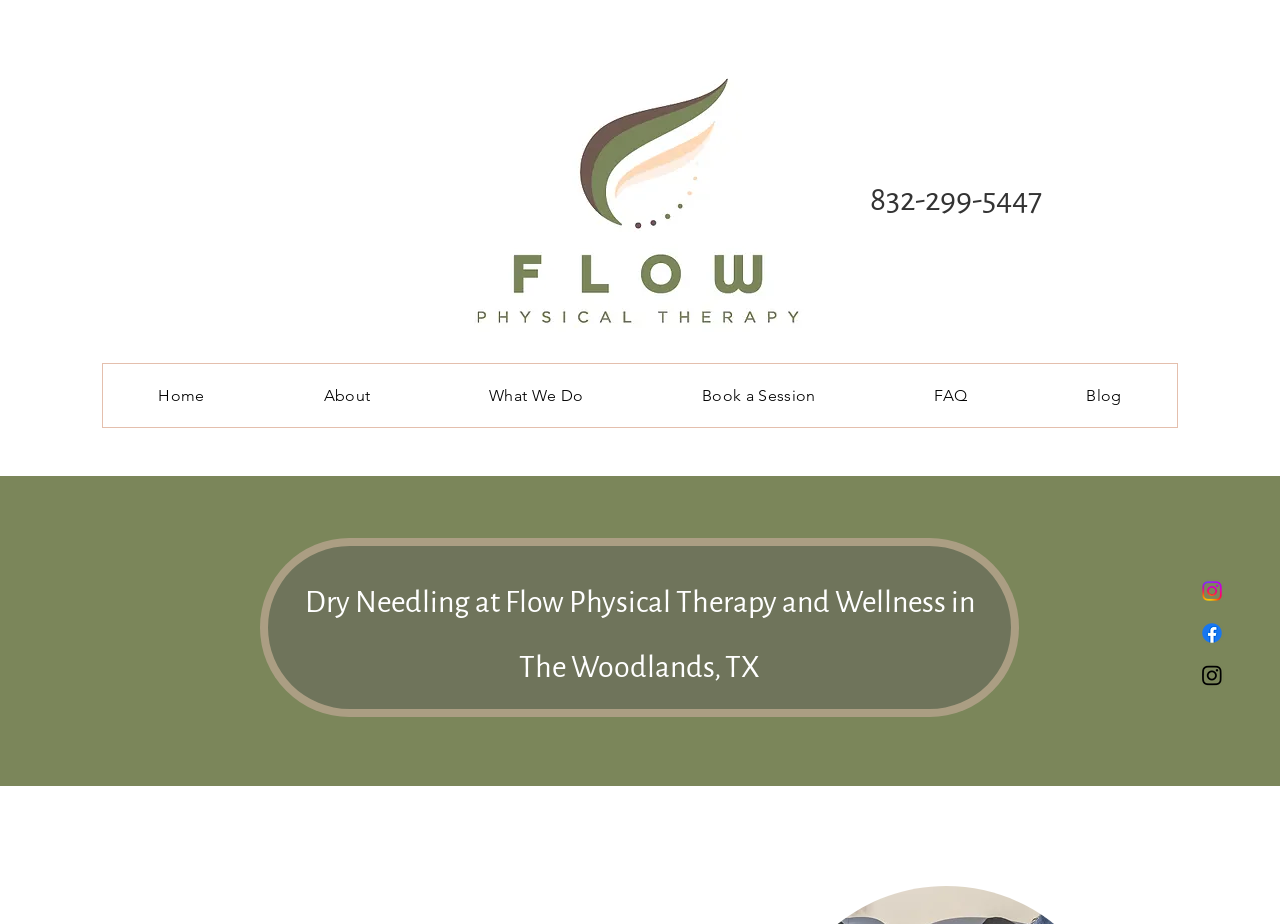Convey a detailed summary of the webpage, mentioning all key elements.

The webpage is about Dry Needling treatment at Flow Physical Therapy and Wellness in The Woodlands, TX. At the top left, there is a logo image of FLOW_Flat_RGB.jpg. Below the logo, there is a phone number "832-299-5447" displayed prominently. 

To the right of the phone number, there is a navigation menu with links to different sections of the website, including "Home", "About", "What We Do", "Book a Session", "FAQ", and "Blog". 

At the bottom right corner, there is a social bar with three links to social media profiles, each accompanied by an image. The links are to Dr. Melissa Thompson's profile, the Facebook page of Flow Physical Therapy and Wellness, and Dr. Patrick Thompson's profile.

The main content of the webpage is headed by "Dry Needling at Flow Physical Therapy and Wellness in The Woodlands, TX", which is located near the middle of the page.